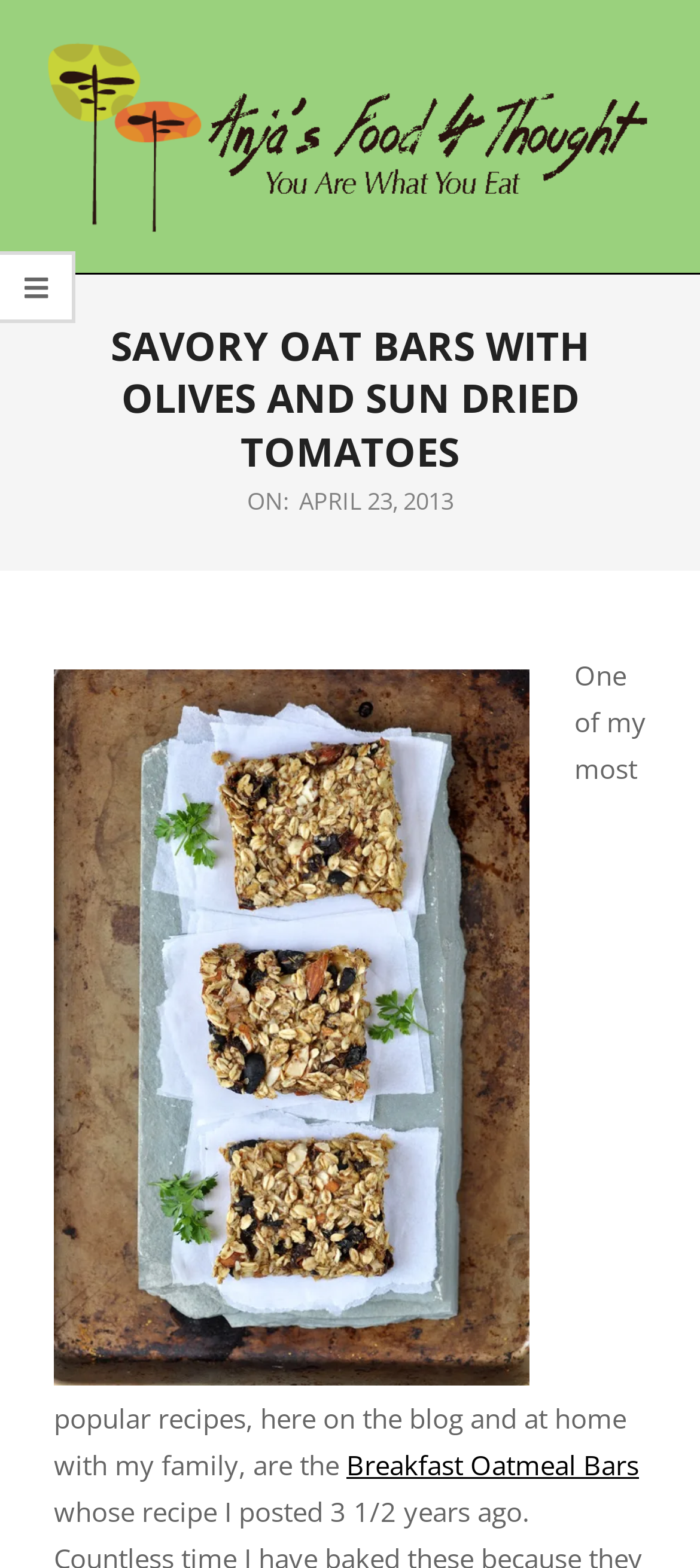How long ago did the author post the recipe?
Refer to the image and provide a concise answer in one word or phrase.

3 1/2 years ago